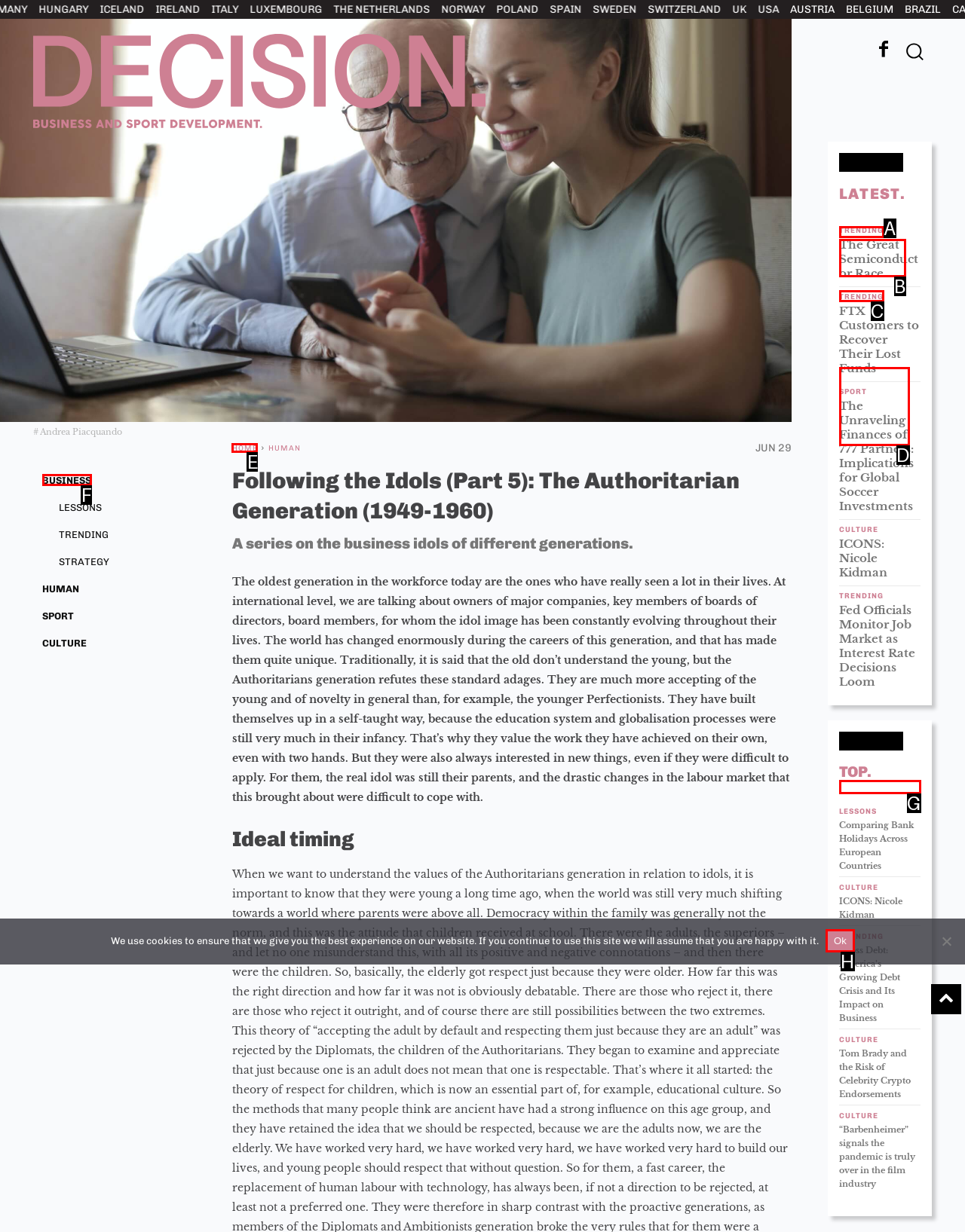Select the letter of the element you need to click to complete this task: Go to BUSINESS page
Answer using the letter from the specified choices.

F